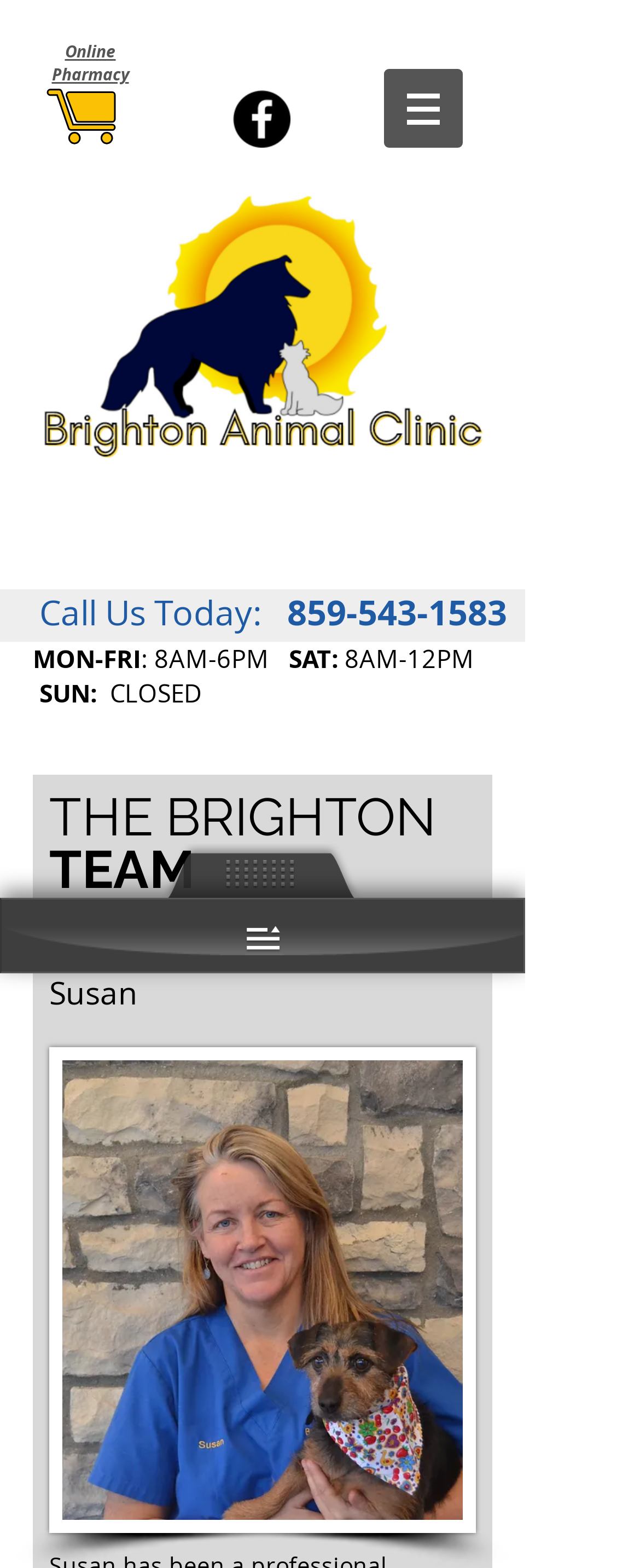Highlight the bounding box of the UI element that corresponds to this description: "Online Pharmacy".

[0.081, 0.026, 0.201, 0.054]